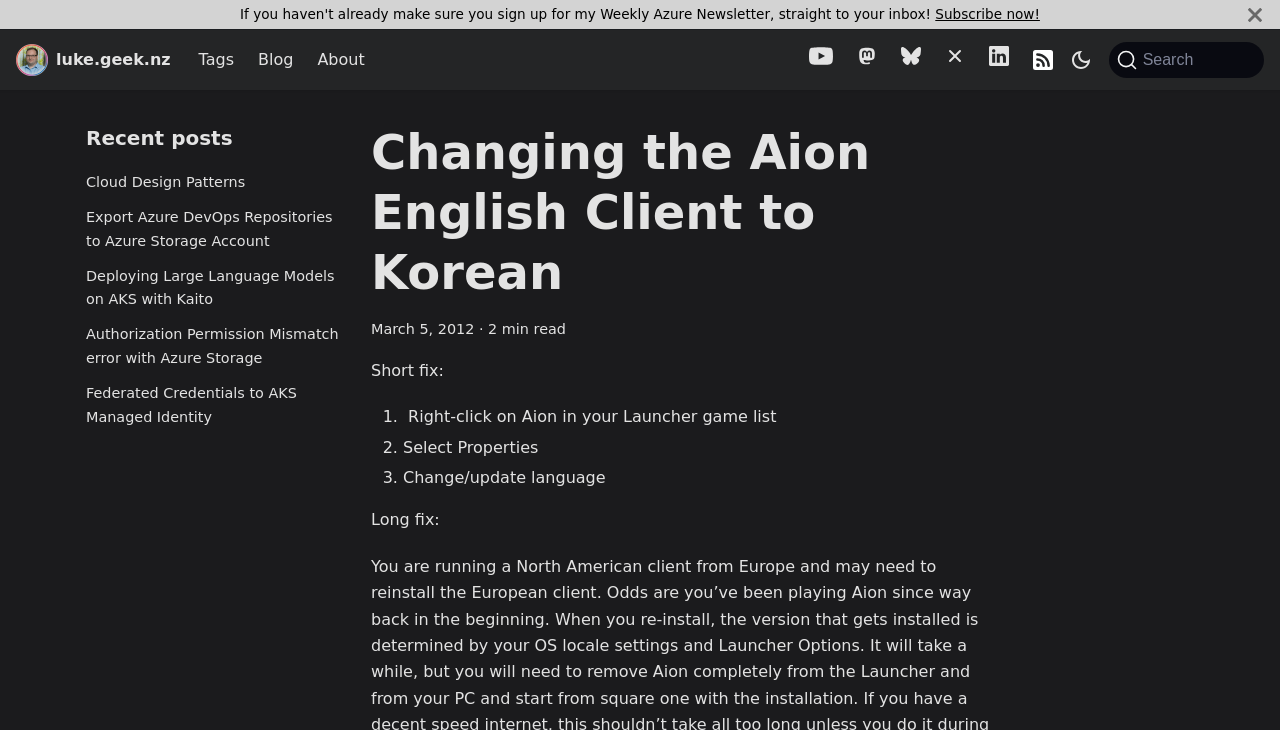Give a short answer using one word or phrase for the question:
What is the blog post about?

Changing Aion English Client to Korean